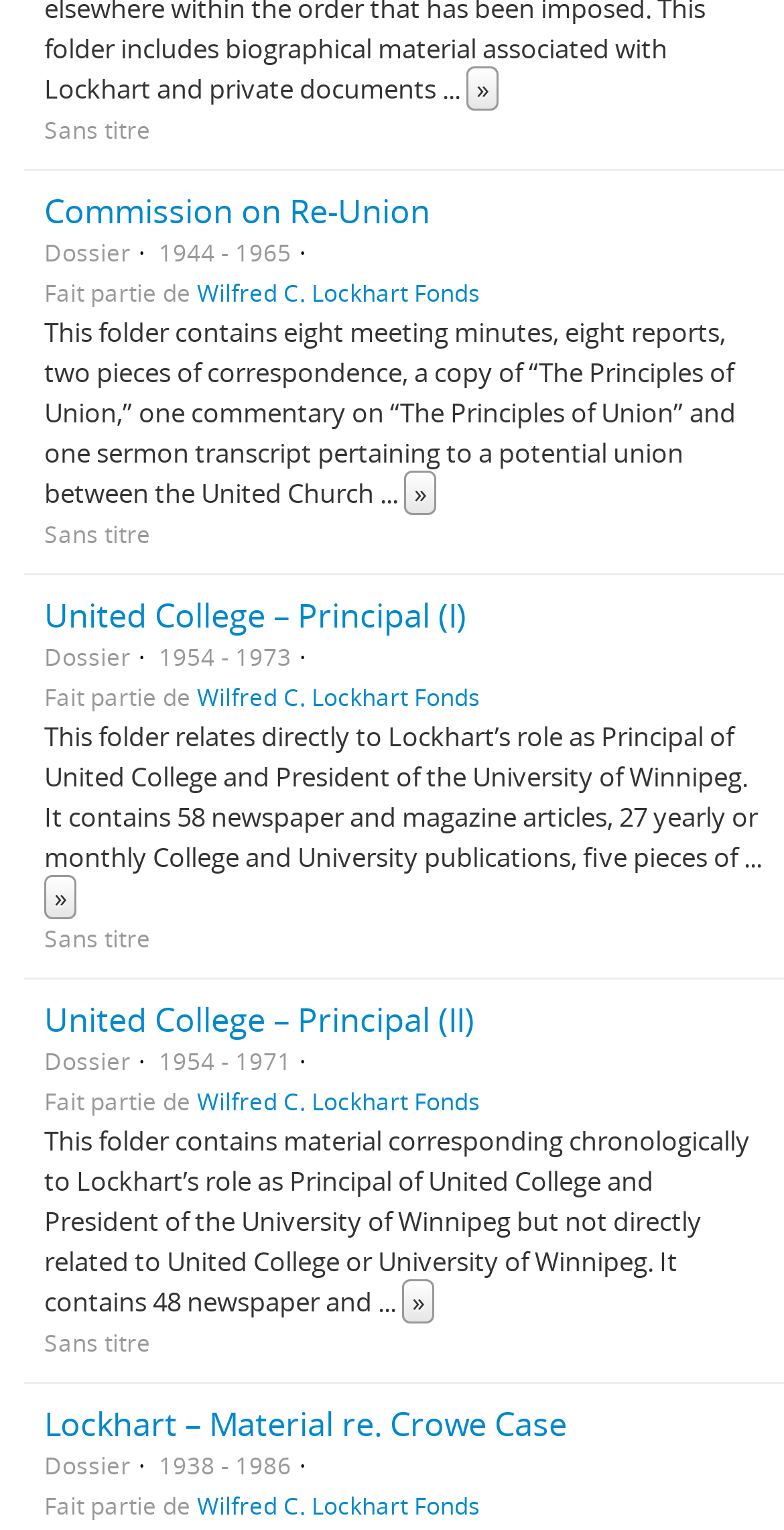Please find the bounding box coordinates of the element that must be clicked to perform the given instruction: "Read more about Commission on Re-Union". The coordinates should be four float numbers from 0 to 1, i.e., [left, top, right, bottom].

[0.056, 0.124, 0.549, 0.152]